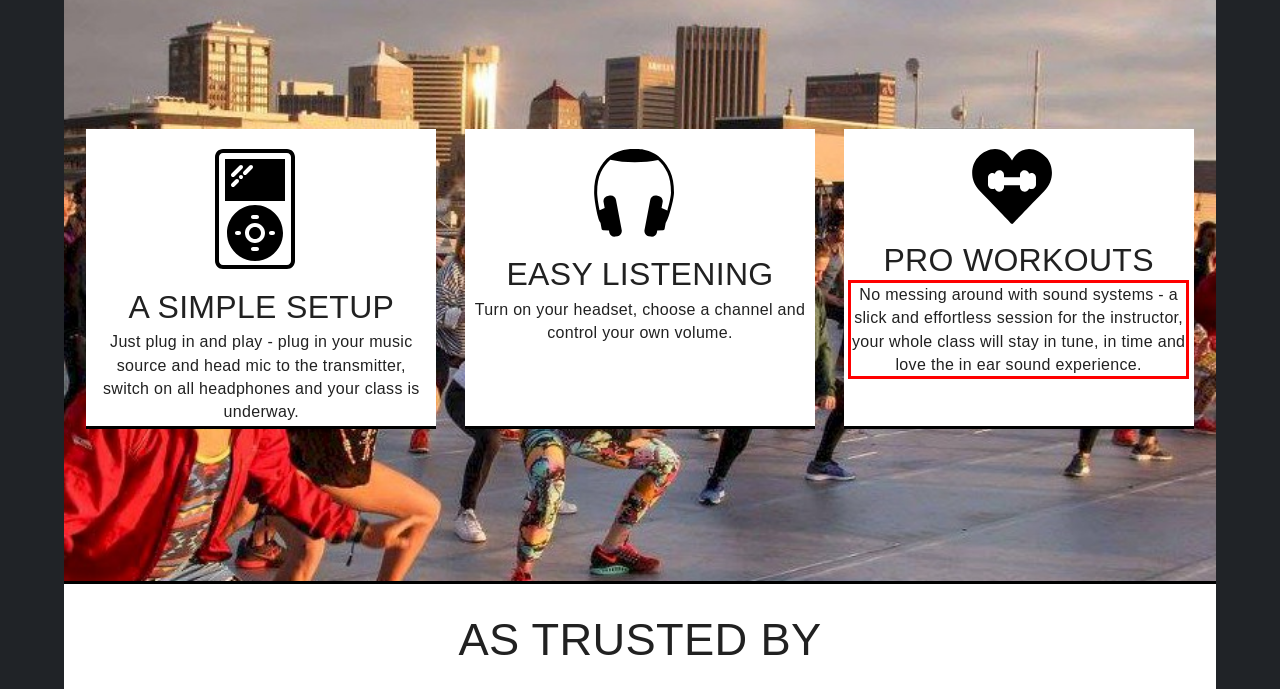Examine the webpage screenshot and use OCR to obtain the text inside the red bounding box.

No messing around with sound systems - a slick and effortless session for the instructor, your whole class will stay in tune, in time and love the in ear sound experience.